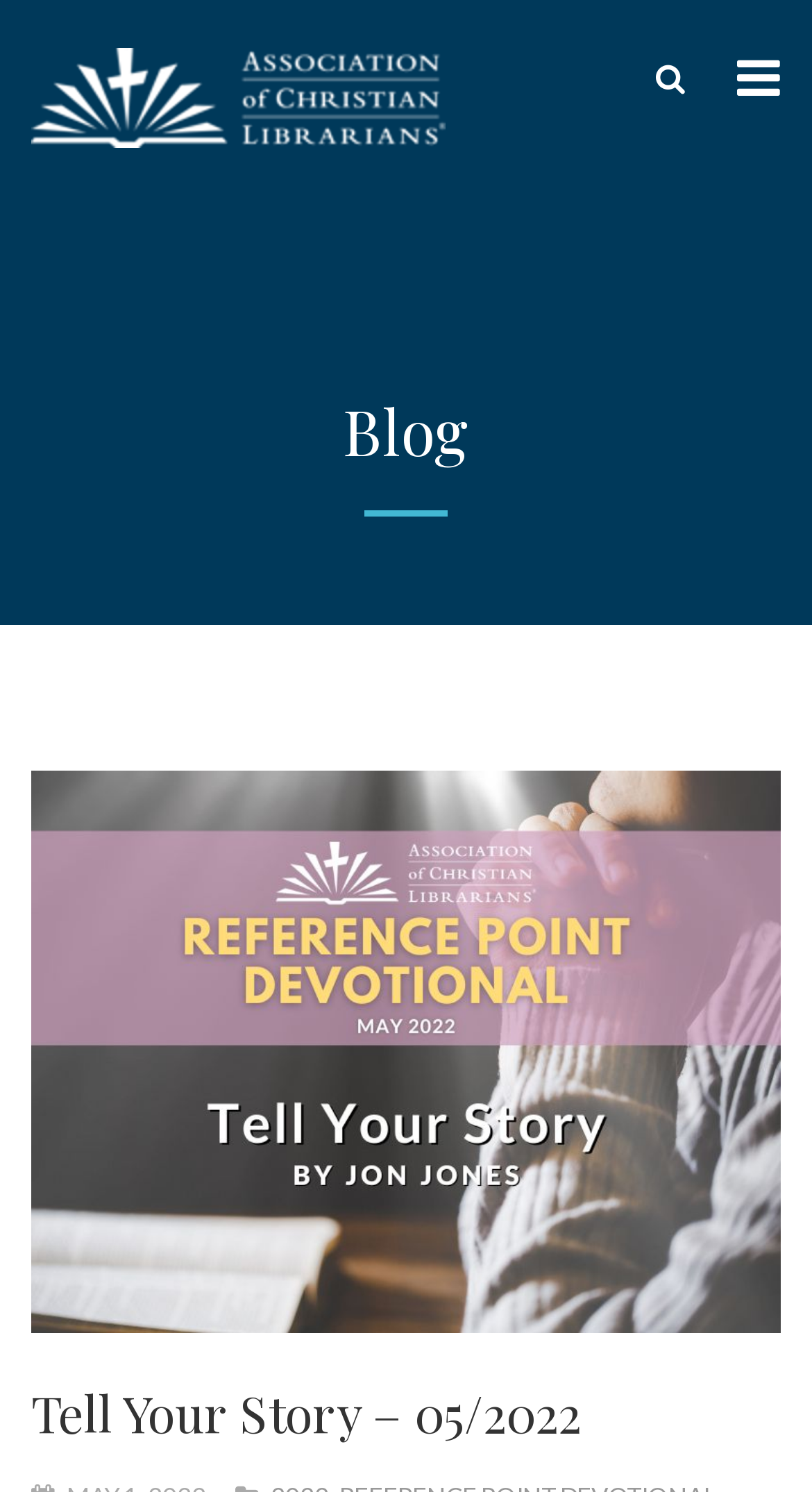How many pages are there in the blog?
Look at the screenshot and respond with one word or a short phrase.

24